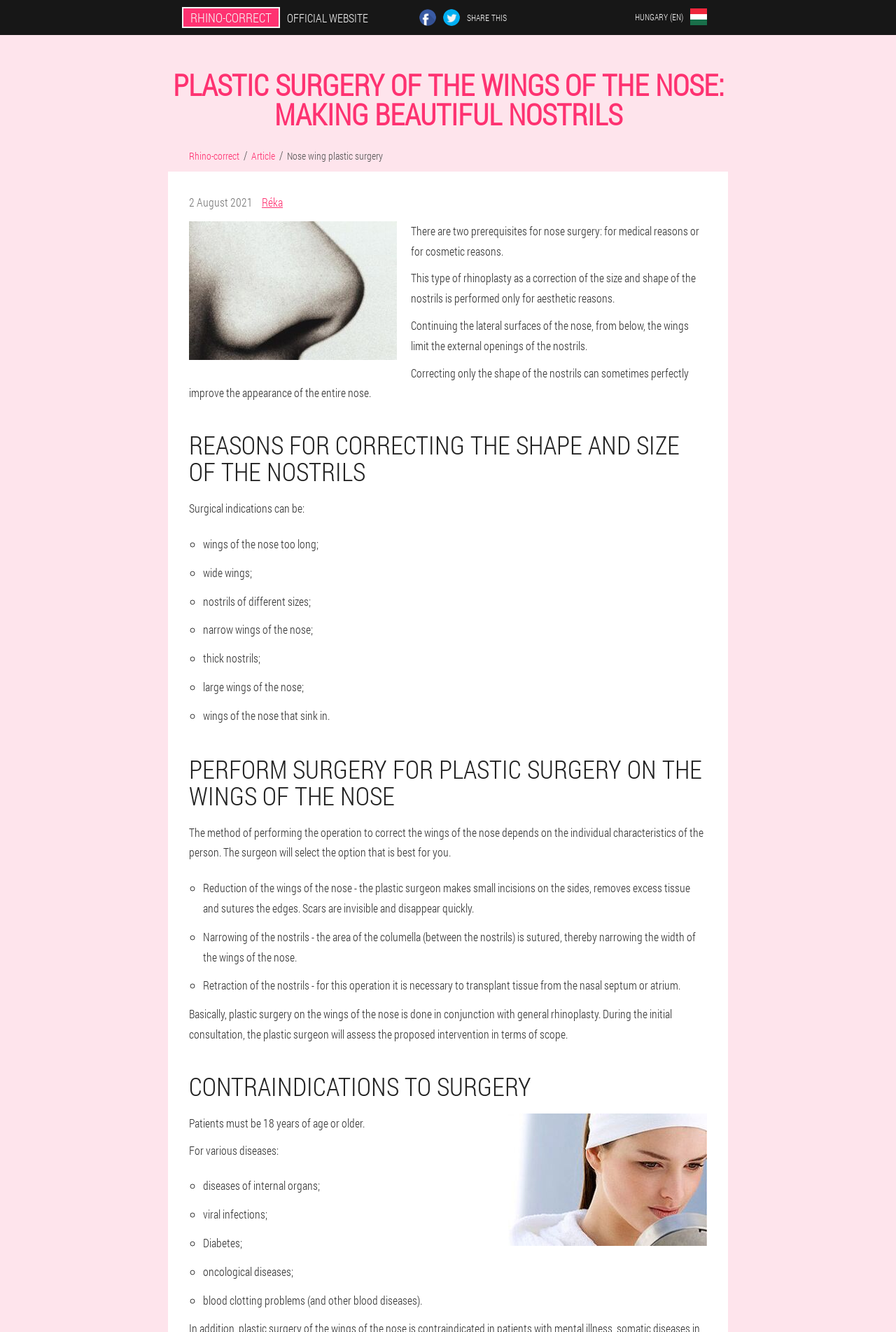Given the element description Article, identify the bounding box coordinates for the UI element on the webpage screenshot. The format should be (top-left x, top-left y, bottom-right x, bottom-right y), with values between 0 and 1.

[0.28, 0.112, 0.307, 0.122]